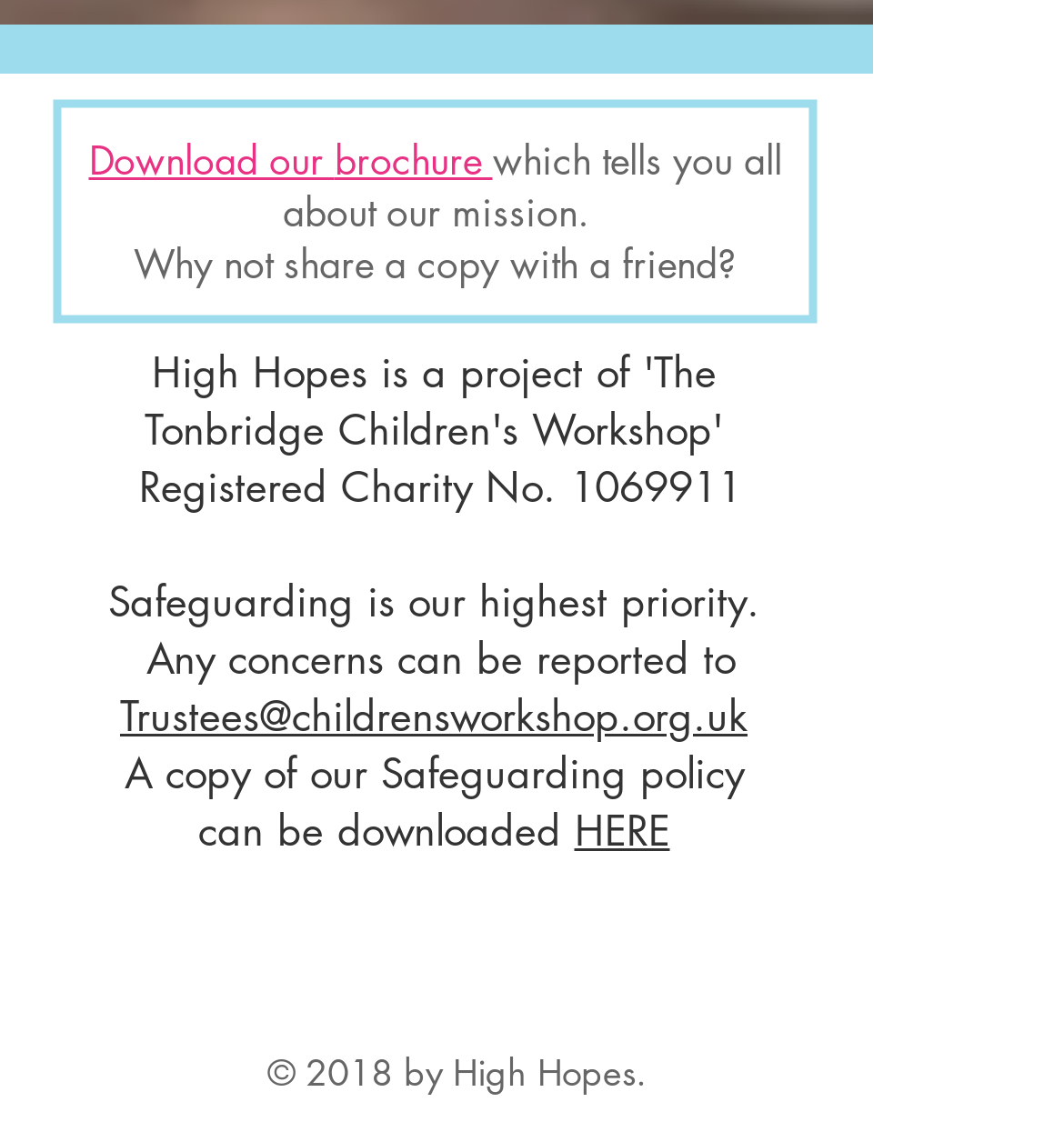Give the bounding box coordinates for the element described as: "Download our".

[0.083, 0.118, 0.314, 0.164]